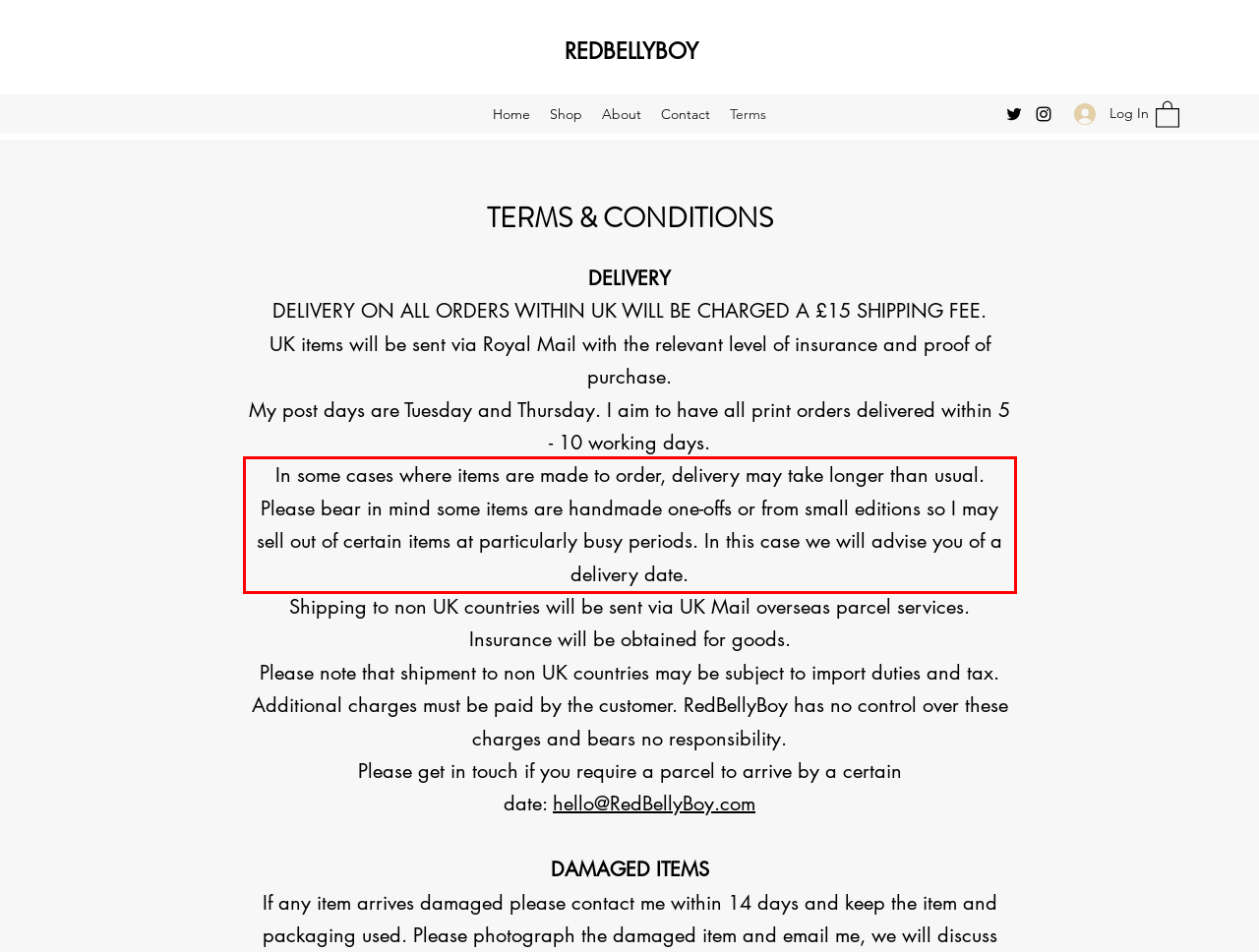Inspect the webpage screenshot that has a red bounding box and use OCR technology to read and display the text inside the red bounding box.

In some cases where items are made to order, delivery may take longer than usual. Please bear in mind some items are handmade one-offs or from small editions so I may sell out of certain items at particularly busy periods. In this case we will advise you of a delivery date.